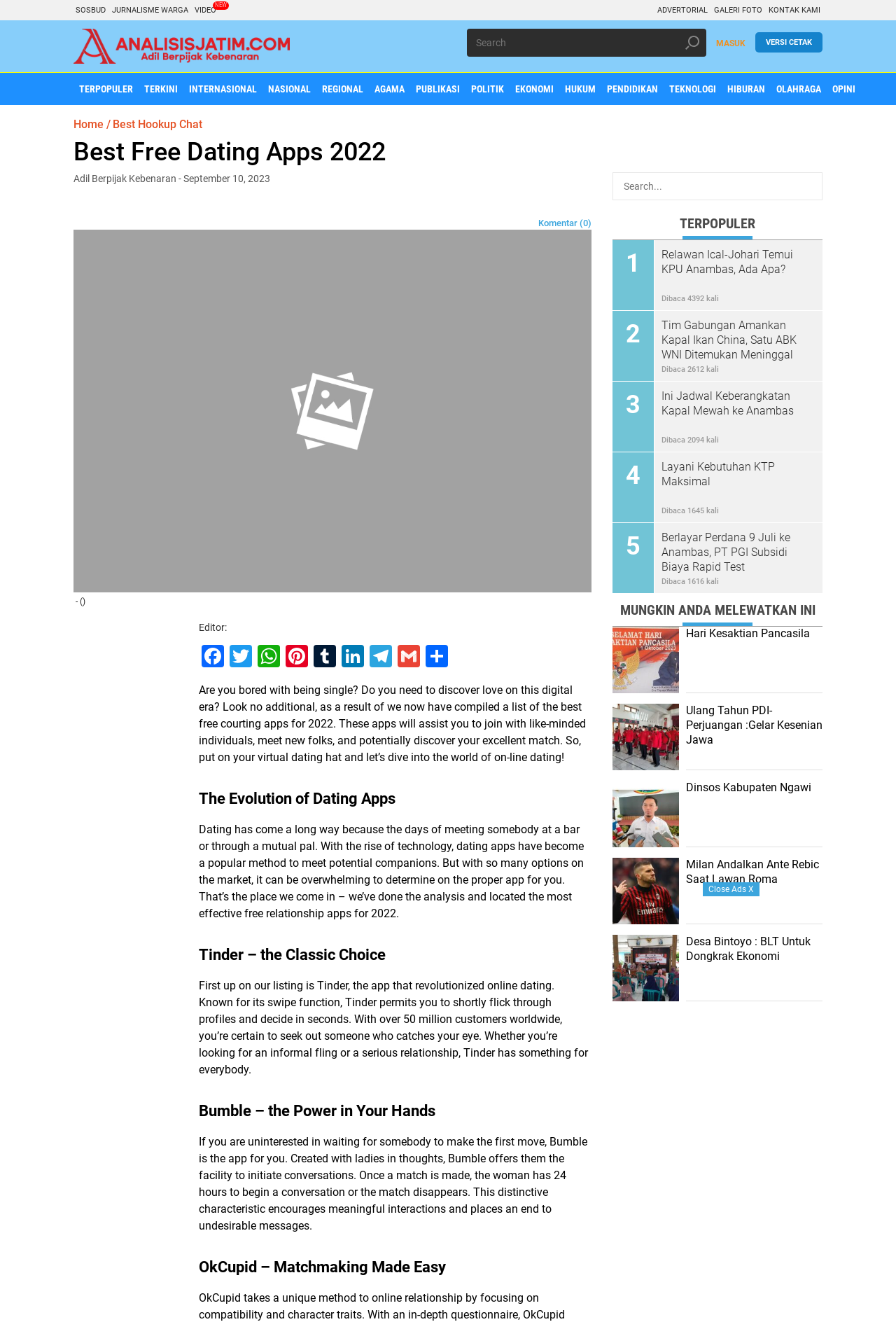Please specify the bounding box coordinates of the region to click in order to perform the following instruction: "Click on the Best Hookup Chat link".

[0.126, 0.089, 0.226, 0.1]